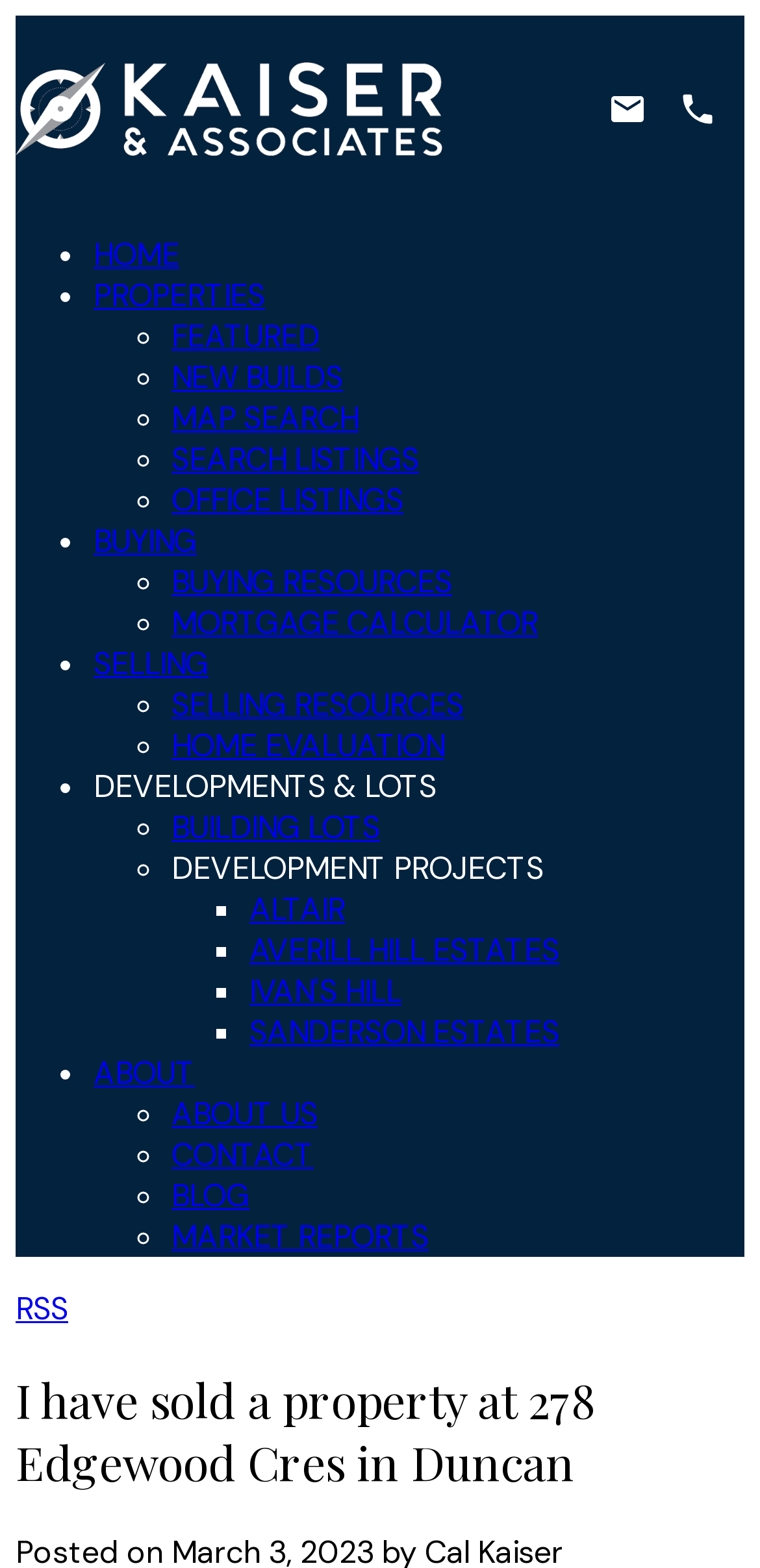Determine the bounding box coordinates of the region that needs to be clicked to achieve the task: "Learn more about the sold property at 278 Edgewood Cres in Duncan".

[0.021, 0.872, 0.979, 0.952]